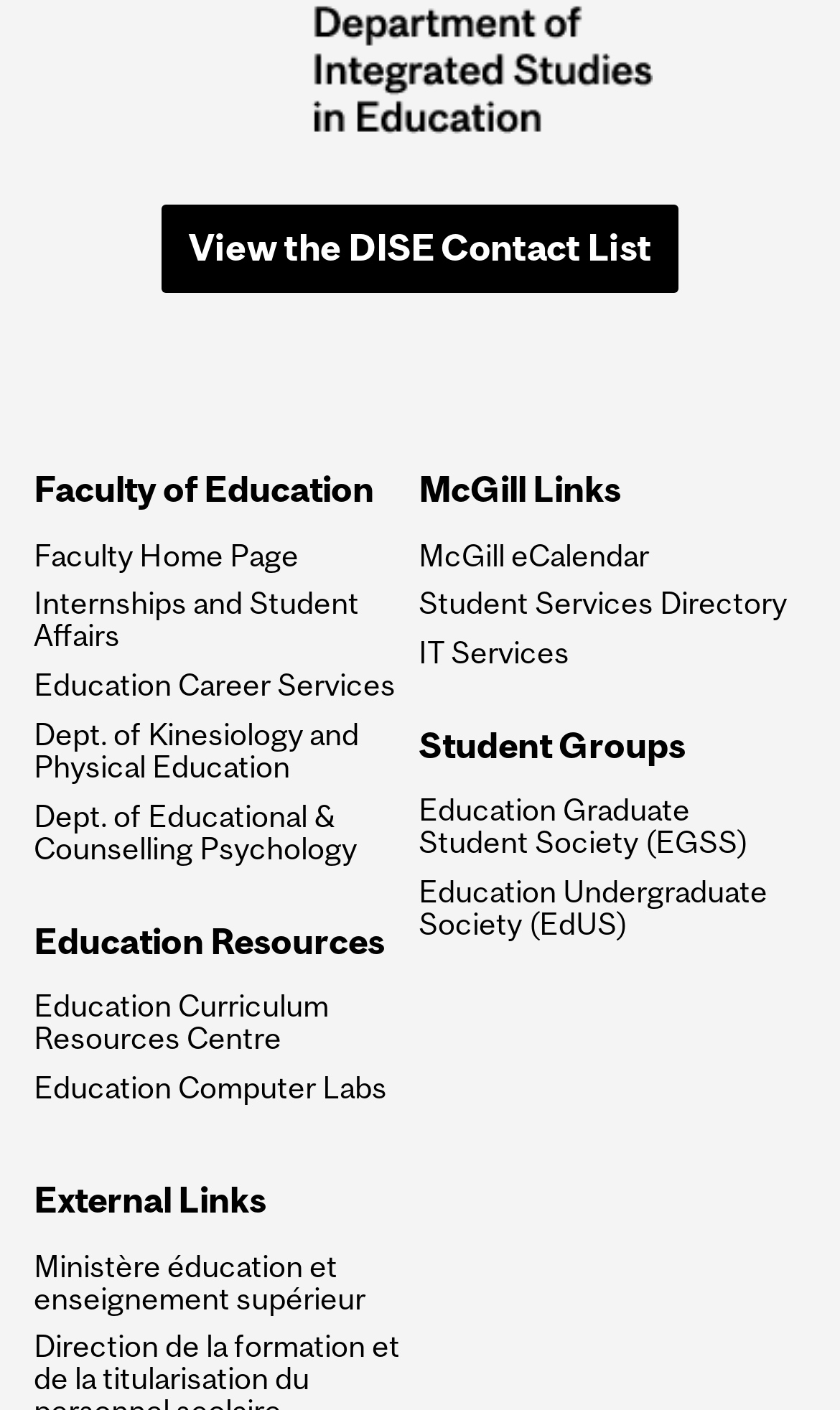How many categories are on the webpage?
Based on the visual, give a brief answer using one word or a short phrase.

4